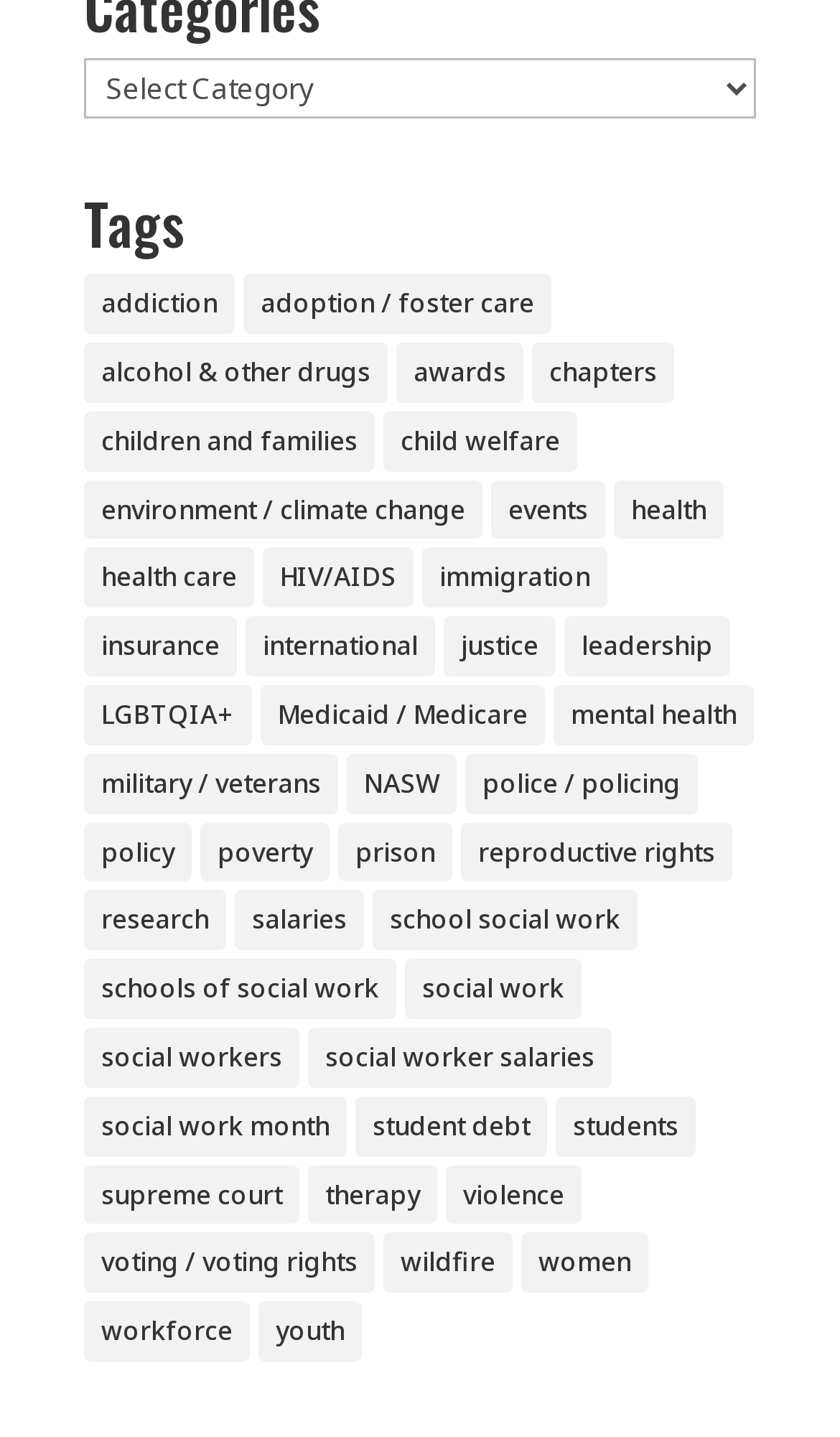Provide your answer to the question using just one word or phrase: How many categories are related to healthcare?

4